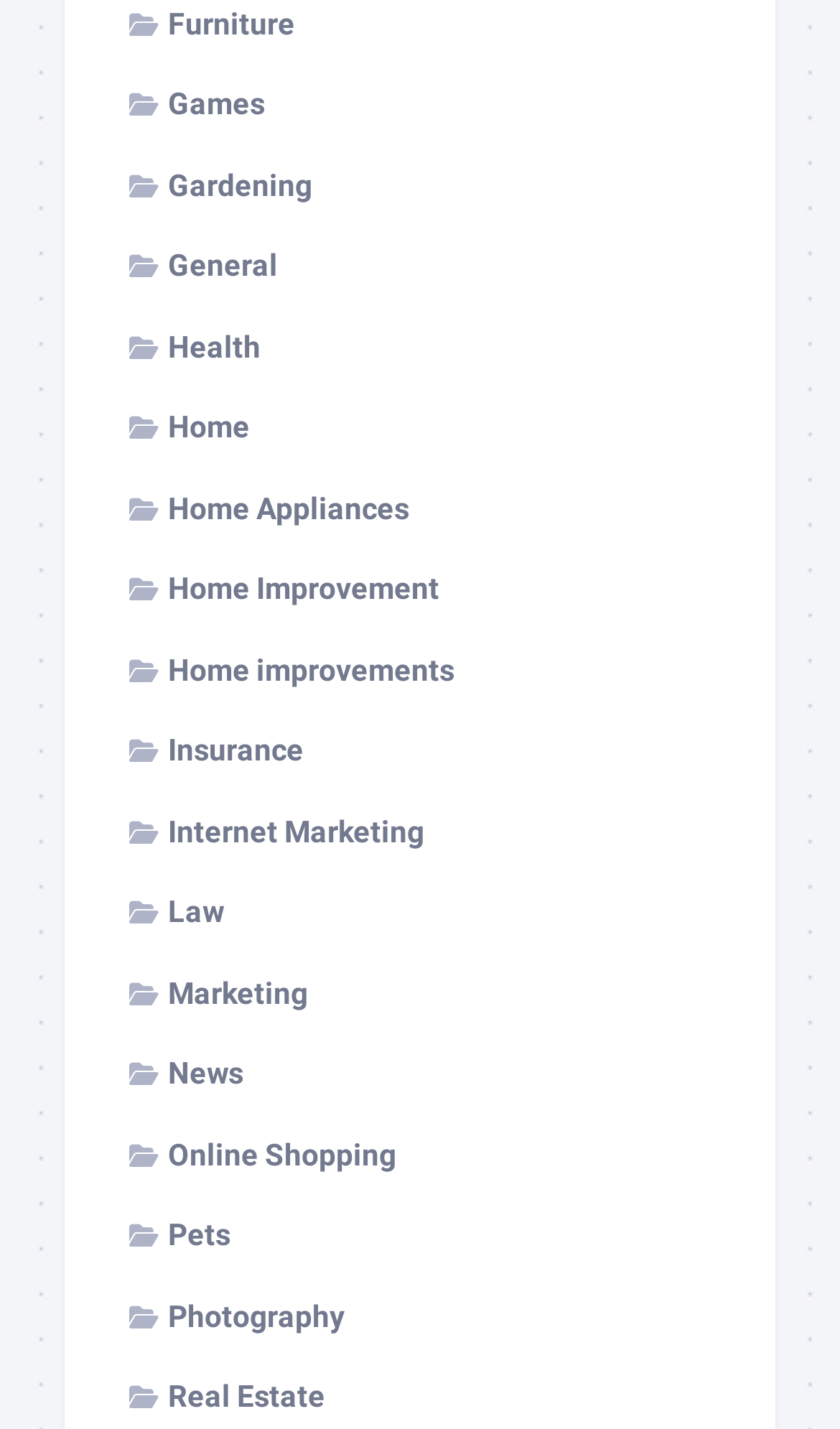Please locate the bounding box coordinates for the element that should be clicked to achieve the following instruction: "Explore Home Appliances". Ensure the coordinates are given as four float numbers between 0 and 1, i.e., [left, top, right, bottom].

[0.154, 0.343, 0.487, 0.367]